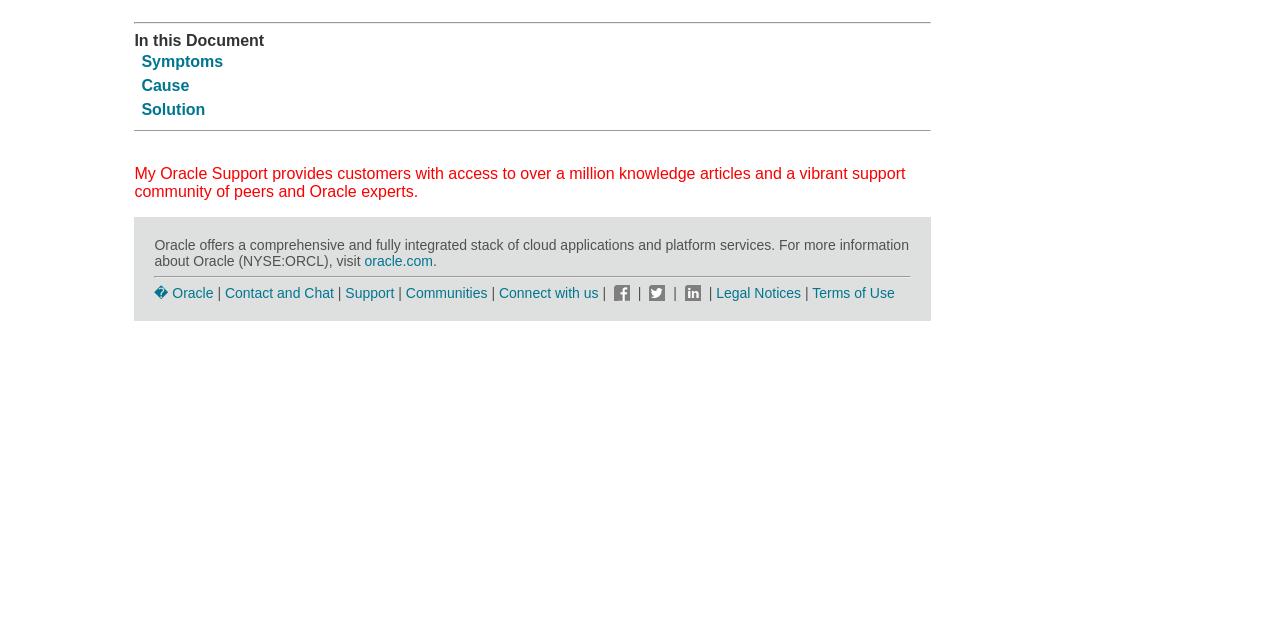Locate and provide the bounding box coordinates for the HTML element that matches this description: "Cause".

[0.11, 0.12, 0.148, 0.146]